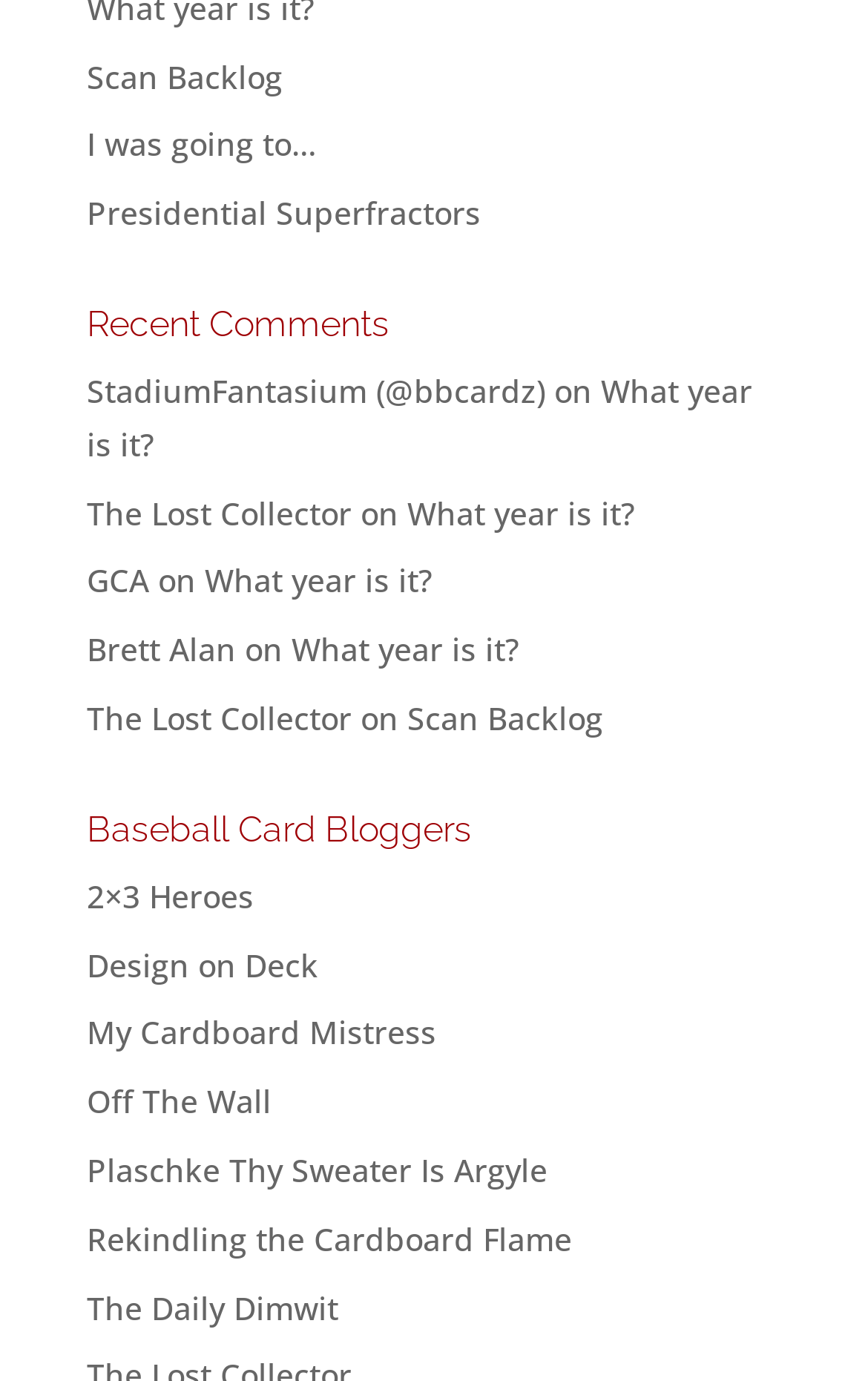How many bloggers are listed under 'Baseball Card Bloggers'?
Using the details from the image, give an elaborate explanation to answer the question.

Under the 'Baseball Card Bloggers' category, there are 7 bloggers listed which are '2×3 Heroes', 'Design on Deck', 'My Cardboard Mistress', 'Off The Wall', 'Plaschke Thy Sweater Is Argyle', 'Rekindling the Cardboard Flame' and 'The Daily Dimwit'. These bloggers are listed vertically below the 'Baseball Card Bloggers' heading with their bounding boxes indicating their positions.